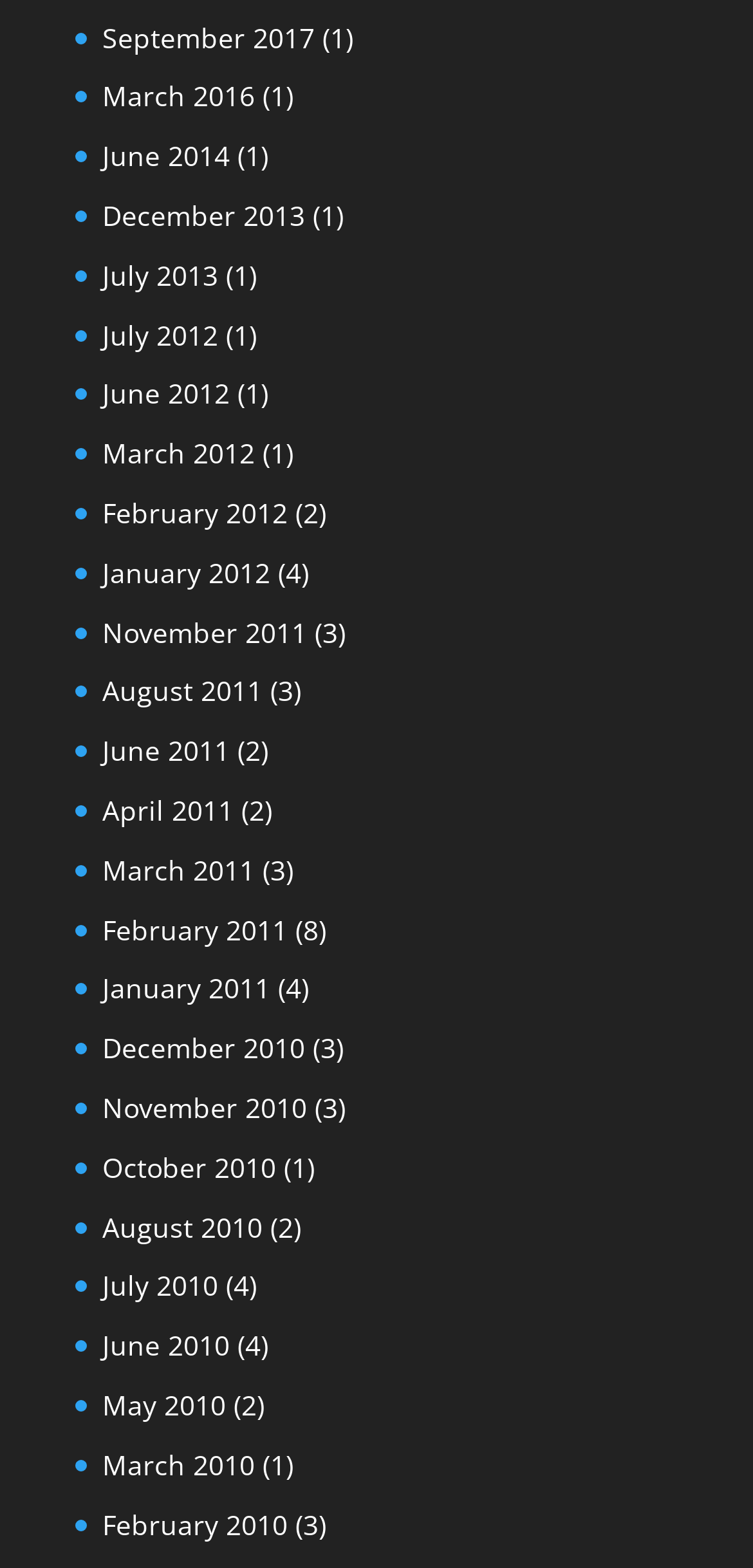Locate the bounding box coordinates of the element that needs to be clicked to carry out the instruction: "Explore February 2012". The coordinates should be given as four float numbers ranging from 0 to 1, i.e., [left, top, right, bottom].

[0.136, 0.315, 0.382, 0.339]